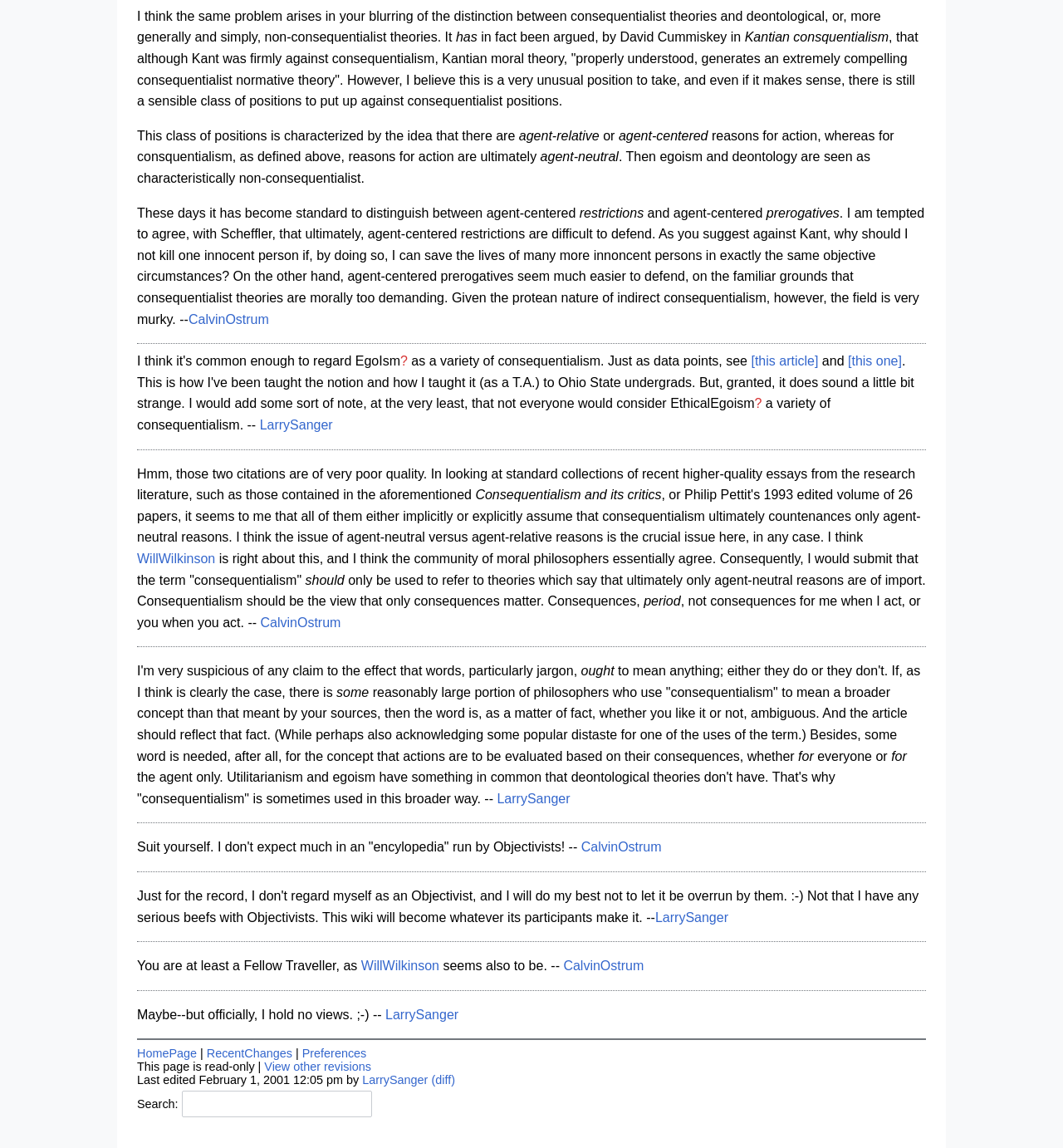Give the bounding box coordinates for the element described by: "[this one]".

[0.798, 0.308, 0.848, 0.321]